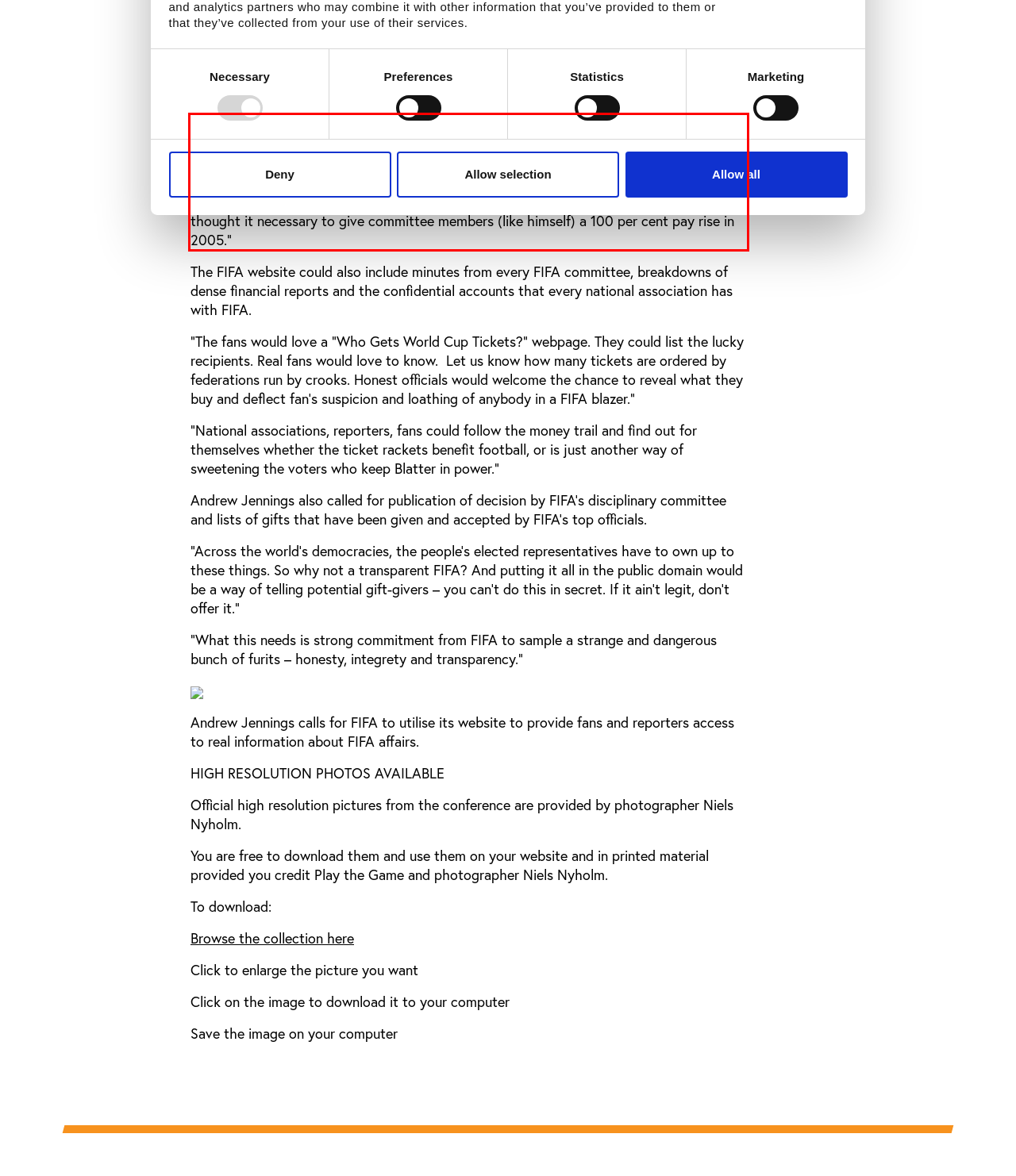You are presented with a webpage screenshot featuring a red bounding box. Perform OCR on the text inside the red bounding box and extract the content.

“Let’s have the finance committee live on the web – or downloadable later. They are spending billions behind closed doors. There is no justification for the secrecy. Fans shut out of games to which FIFA’s bosses have given themselves thousands of tickets might like to hear Finance Committee deputy chairman Jack Warner propose Blatter’s secret salary – and approve his expenses. Let’s her chairman Senor Grondona explaining why he thought it necessary to give committee members (like himself) a 100 per cent pay rise in 2005.”